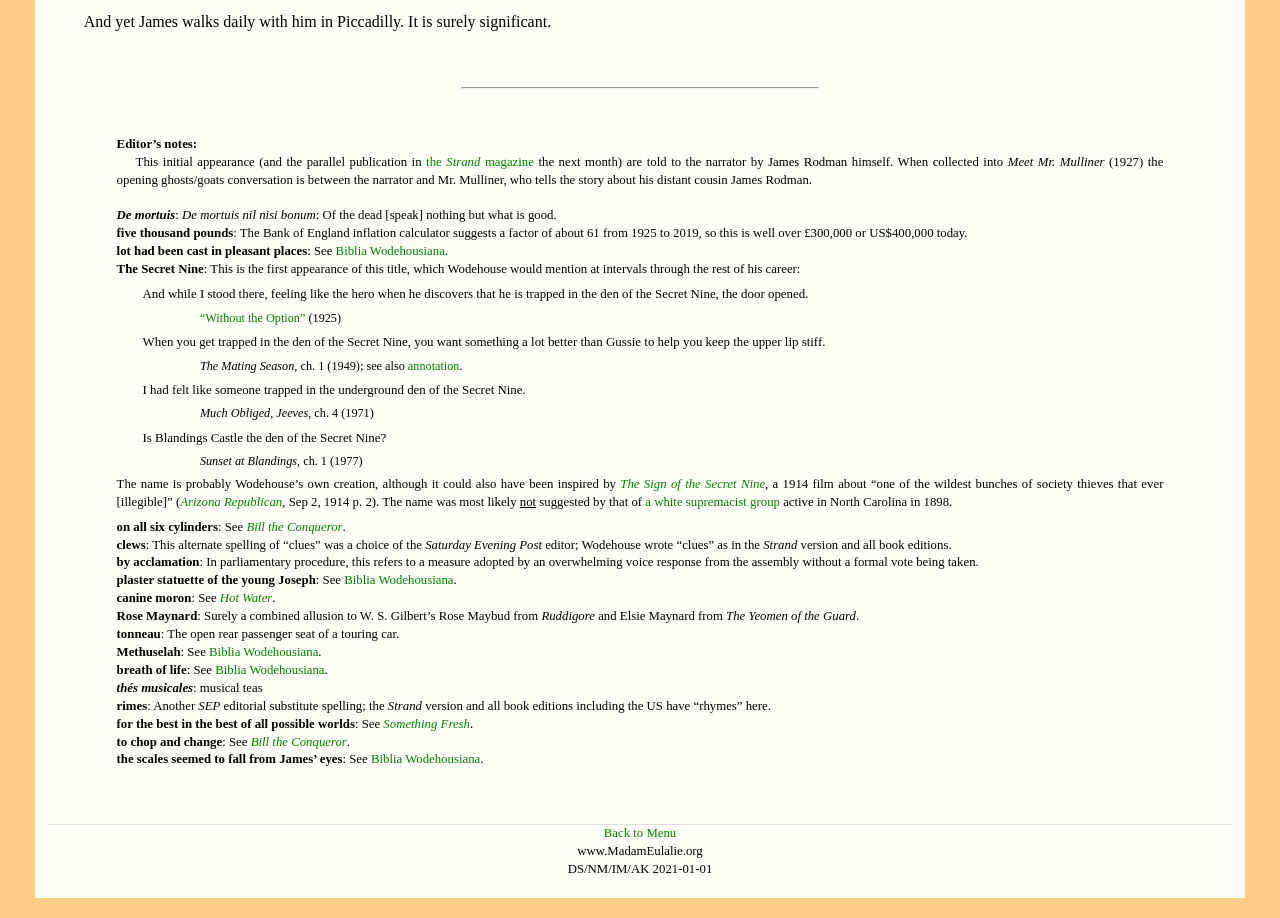Locate the bounding box coordinates of the area to click to fulfill this instruction: "Visit the page 'Without the Option'". The bounding box should be presented as four float numbers between 0 and 1, in the order [left, top, right, bottom].

[0.156, 0.339, 0.239, 0.354]